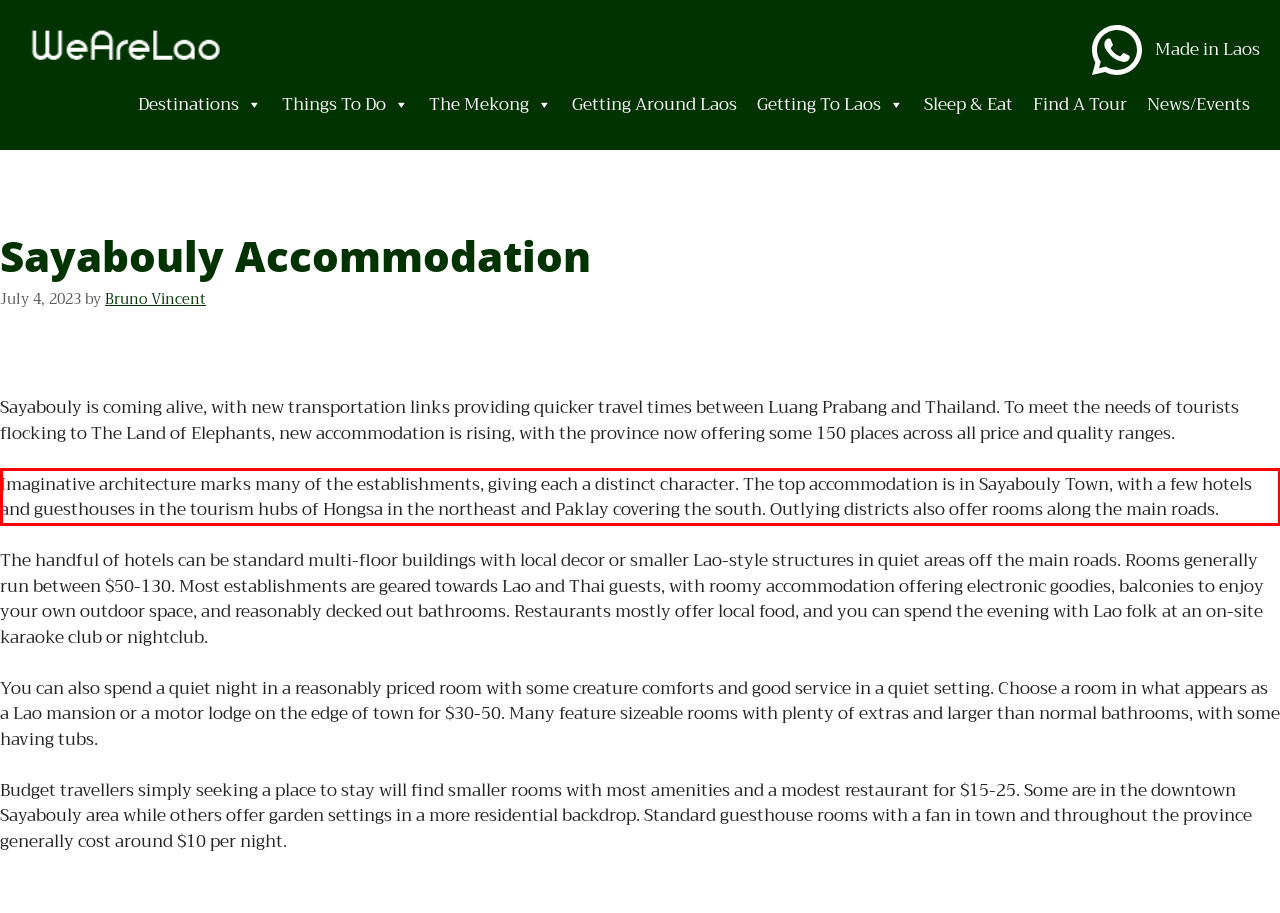The screenshot provided shows a webpage with a red bounding box. Apply OCR to the text within this red bounding box and provide the extracted content.

Imaginative architecture marks many of the establishments, giving each a distinct character. The top accommodation is in Sayabouly Town, with a few hotels and guesthouses in the tourism hubs of Hongsa in the northeast and Paklay covering the south. Outlying districts also offer rooms along the main roads.